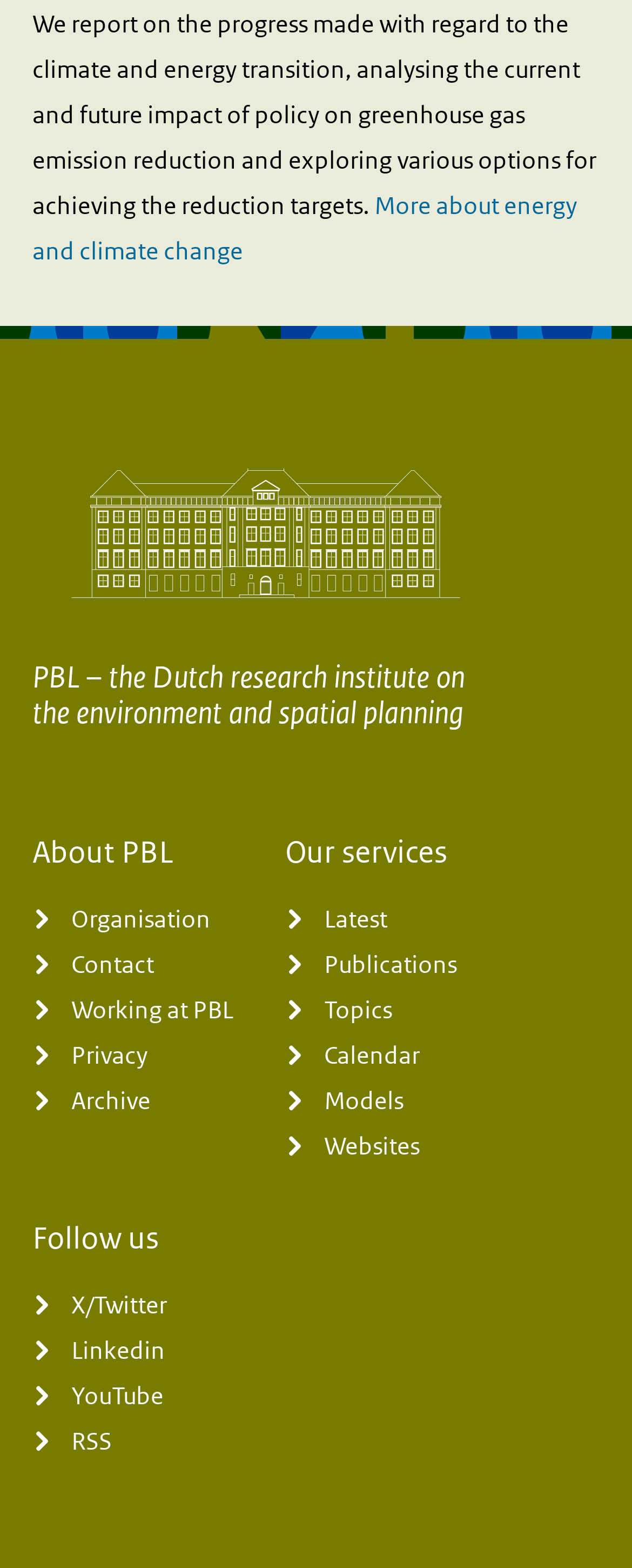Determine the bounding box coordinates for the region that must be clicked to execute the following instruction: "Visit the organisation page".

[0.051, 0.572, 0.333, 0.601]